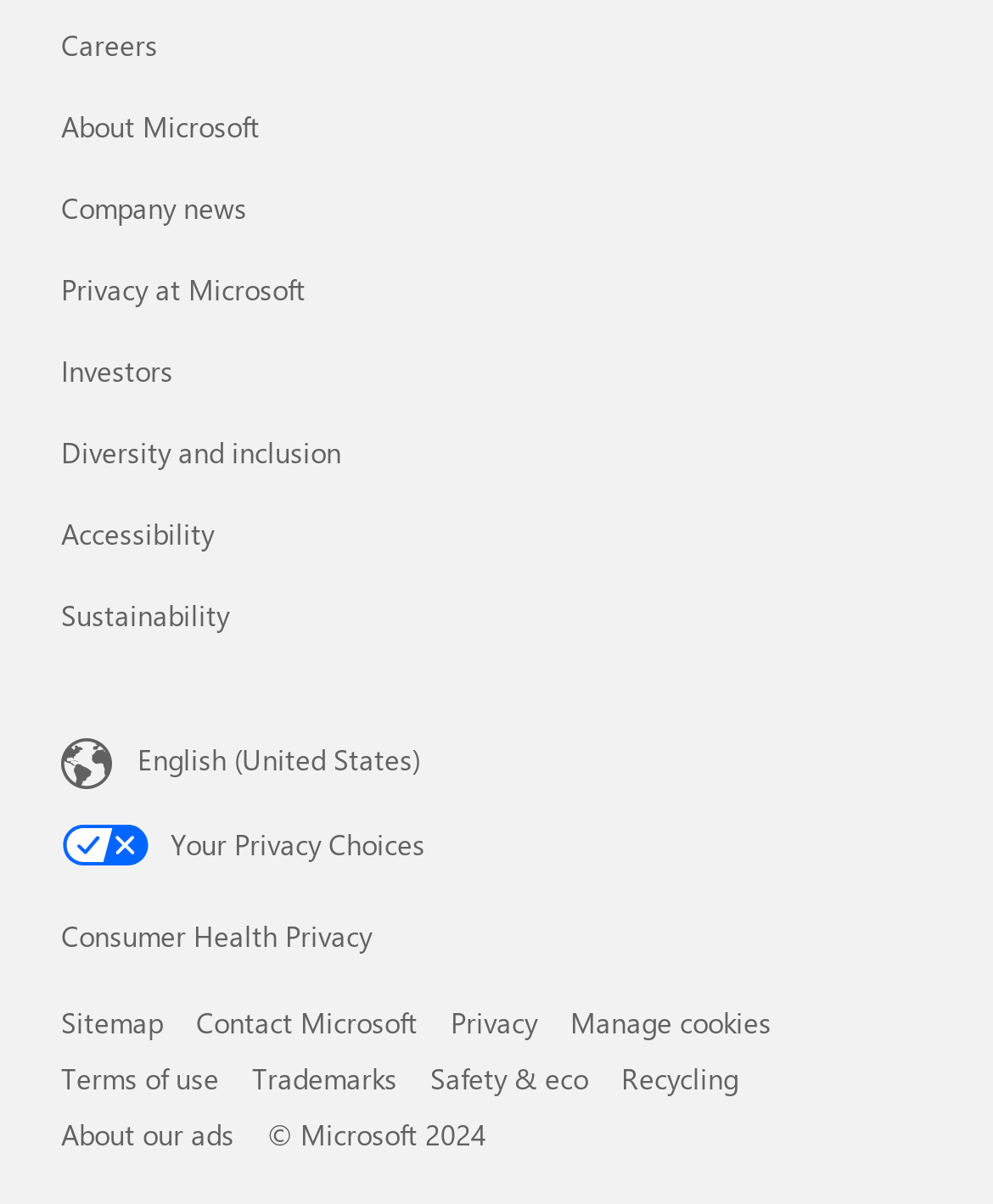Specify the bounding box coordinates of the area that needs to be clicked to achieve the following instruction: "Select content language".

[0.062, 0.609, 0.938, 0.66]